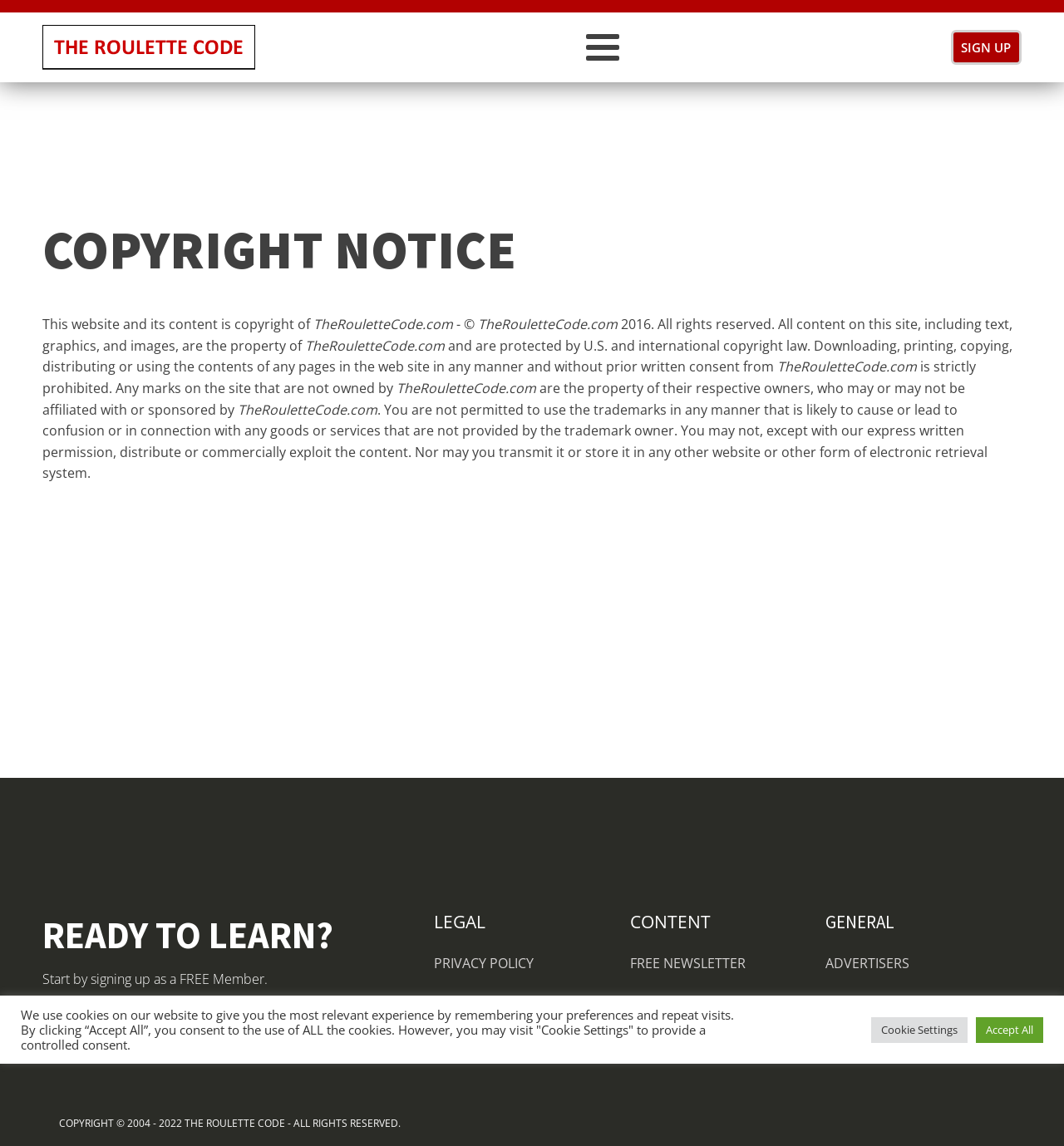Please specify the bounding box coordinates for the clickable region that will help you carry out the instruction: "Click the CONTACT US link".

[0.776, 0.858, 0.852, 0.893]